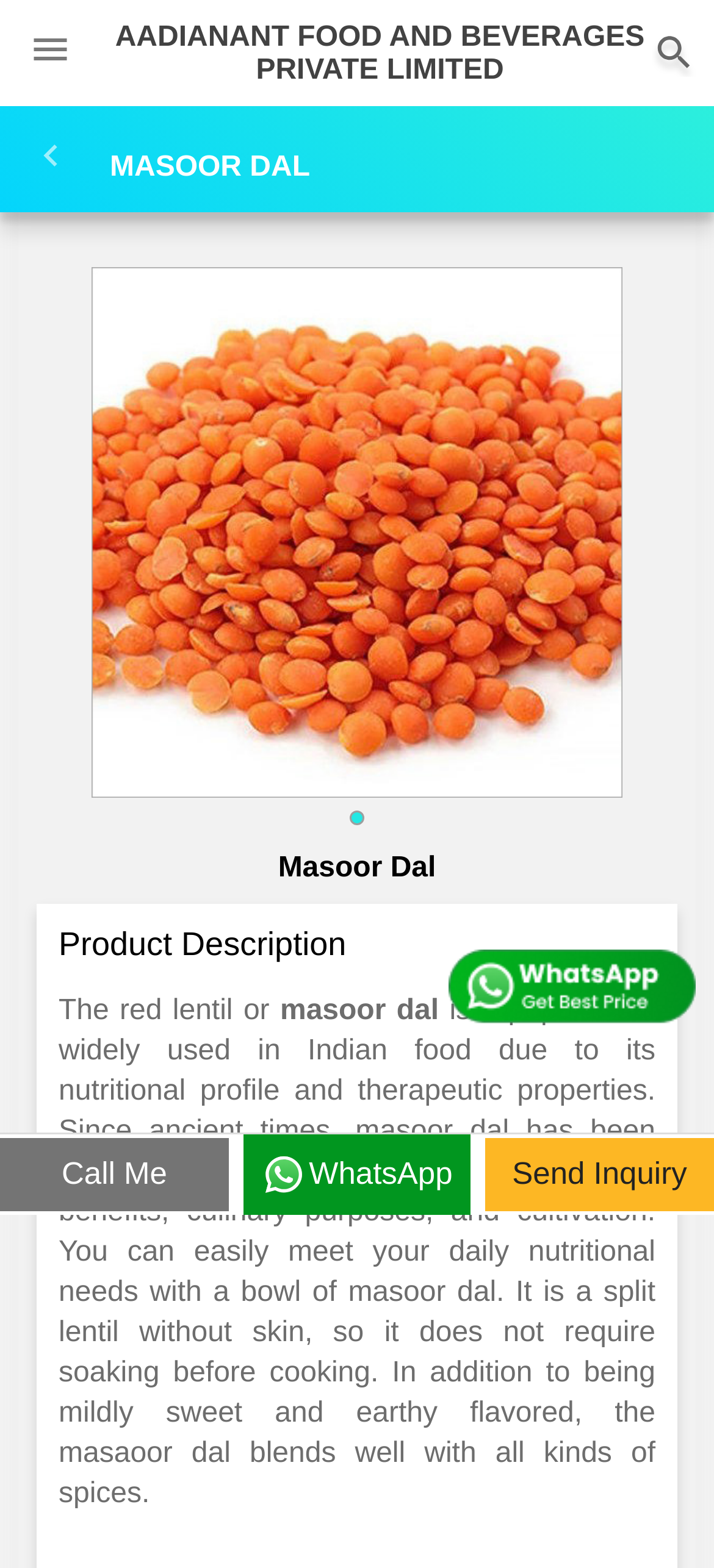Answer the question with a brief word or phrase:
What is the flavor profile of Masoor Dal?

Mildly sweet and earthy